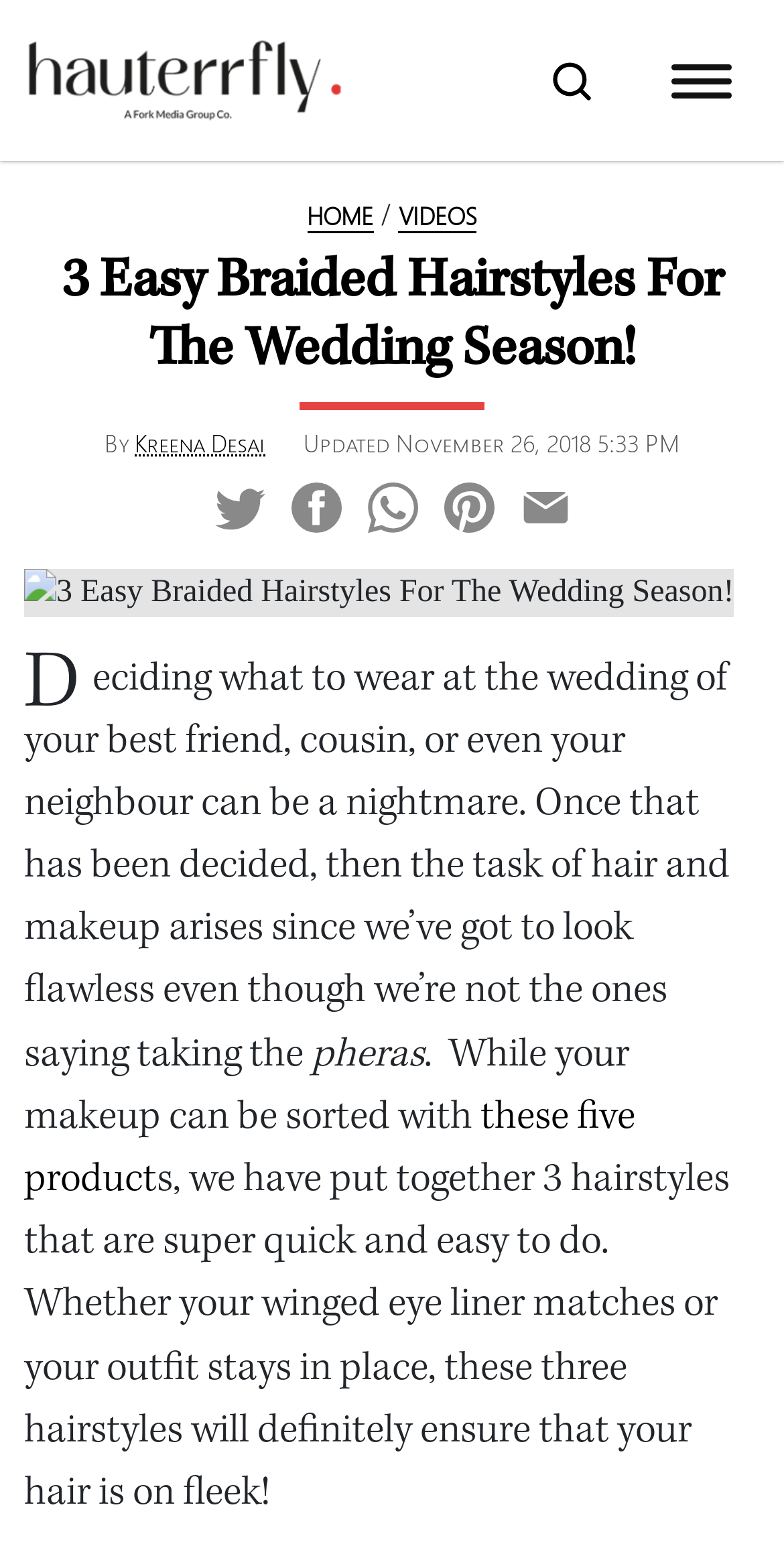Pinpoint the bounding box coordinates of the clickable area necessary to execute the following instruction: "Search for something". The coordinates should be given as four float numbers between 0 and 1, namely [left, top, right, bottom].

None